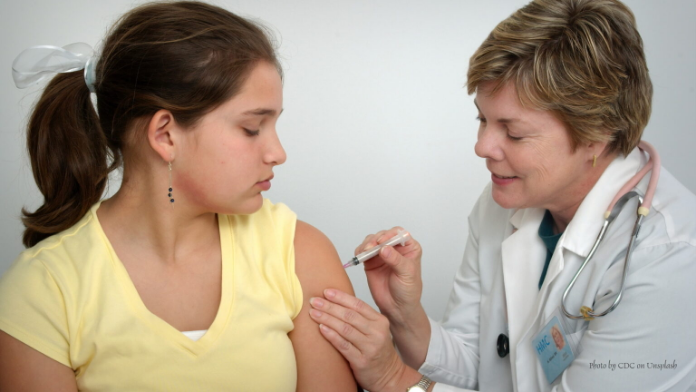Provide a thorough description of the contents of the image.

The image depicts a medical professional administering a vaccine to a young girl, emphasizing the importance of vaccinations during critical life stages such as pregnancy and childhood. The healthcare provider, dressed in a white coat with a stethoscope around her neck, approaches the girl with a compassionate demeanor, illustrating the supportive environment typical in healthcare settings. The girl, appearing calm, turns her head slightly while receiving the vaccine on her upper arm, illustrating the process of vaccination that protects individuals from harmful diseases. This scene aligns with the broader themes discussed in the associated guide on vaccines before and during pregnancy, highlighting the significance of immunizations in safeguarding health for mothers and children alike. The image serves as a visual reminder of the ongoing need for vaccinations in preventive healthcare practices.